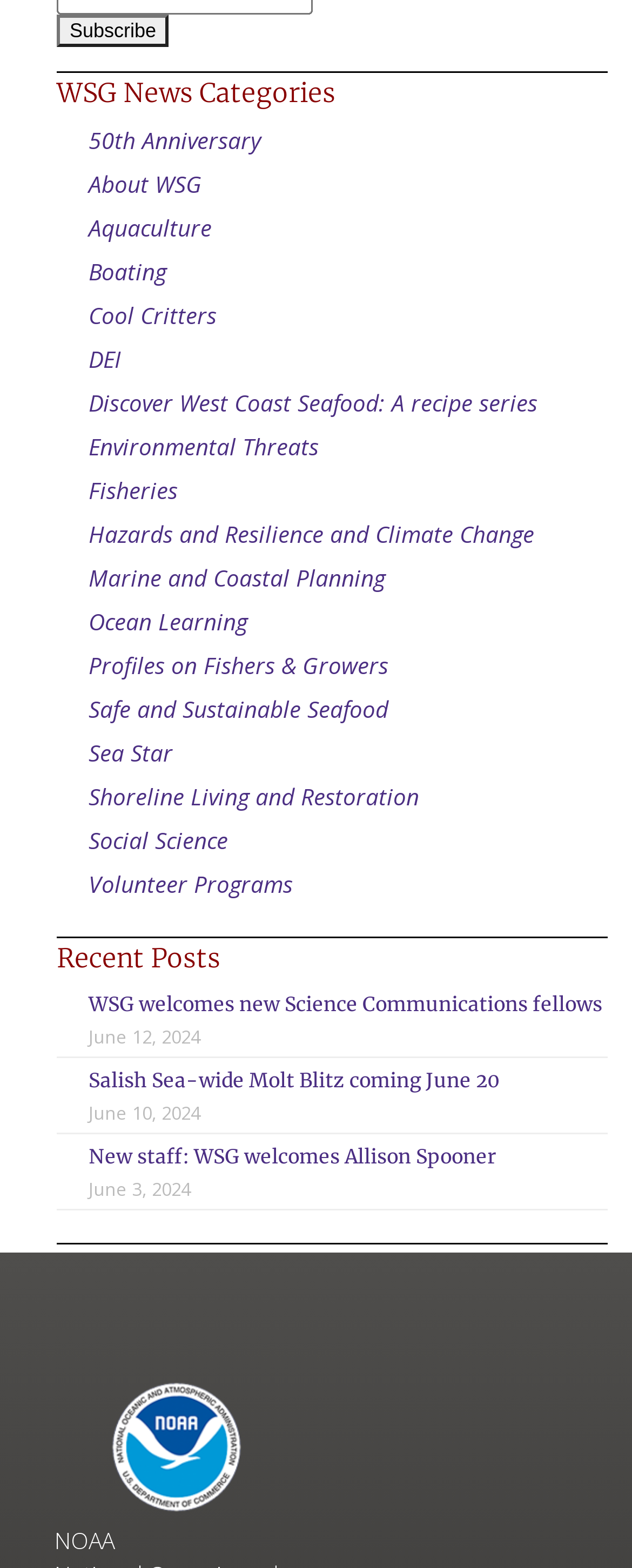Please find the bounding box coordinates of the element's region to be clicked to carry out this instruction: "Check out 'Changing the world, one Tasty treat at a time'".

None